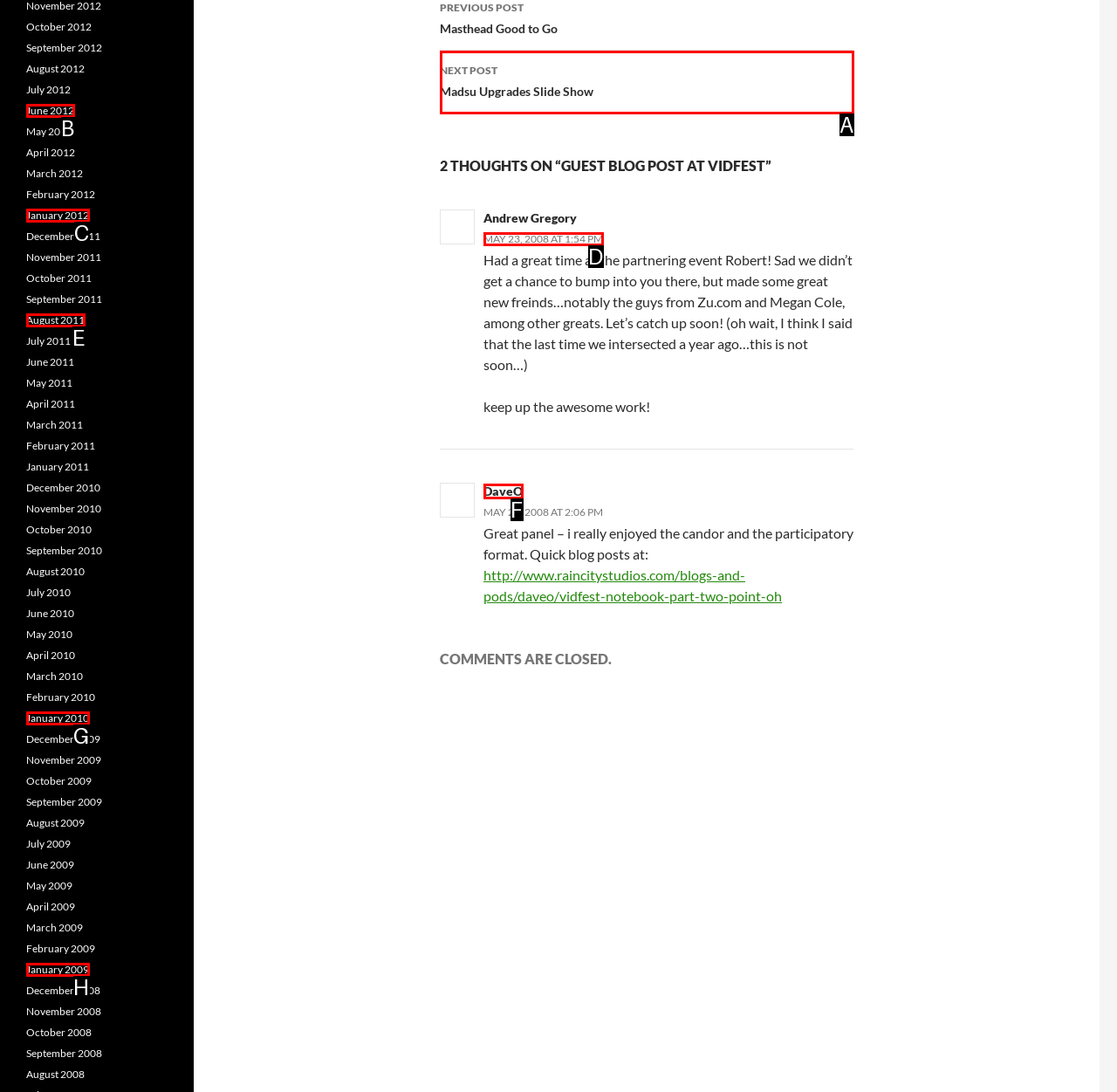Select the HTML element that corresponds to the description: Next PostMadsu Upgrades Slide Show. Answer with the letter of the matching option directly from the choices given.

A